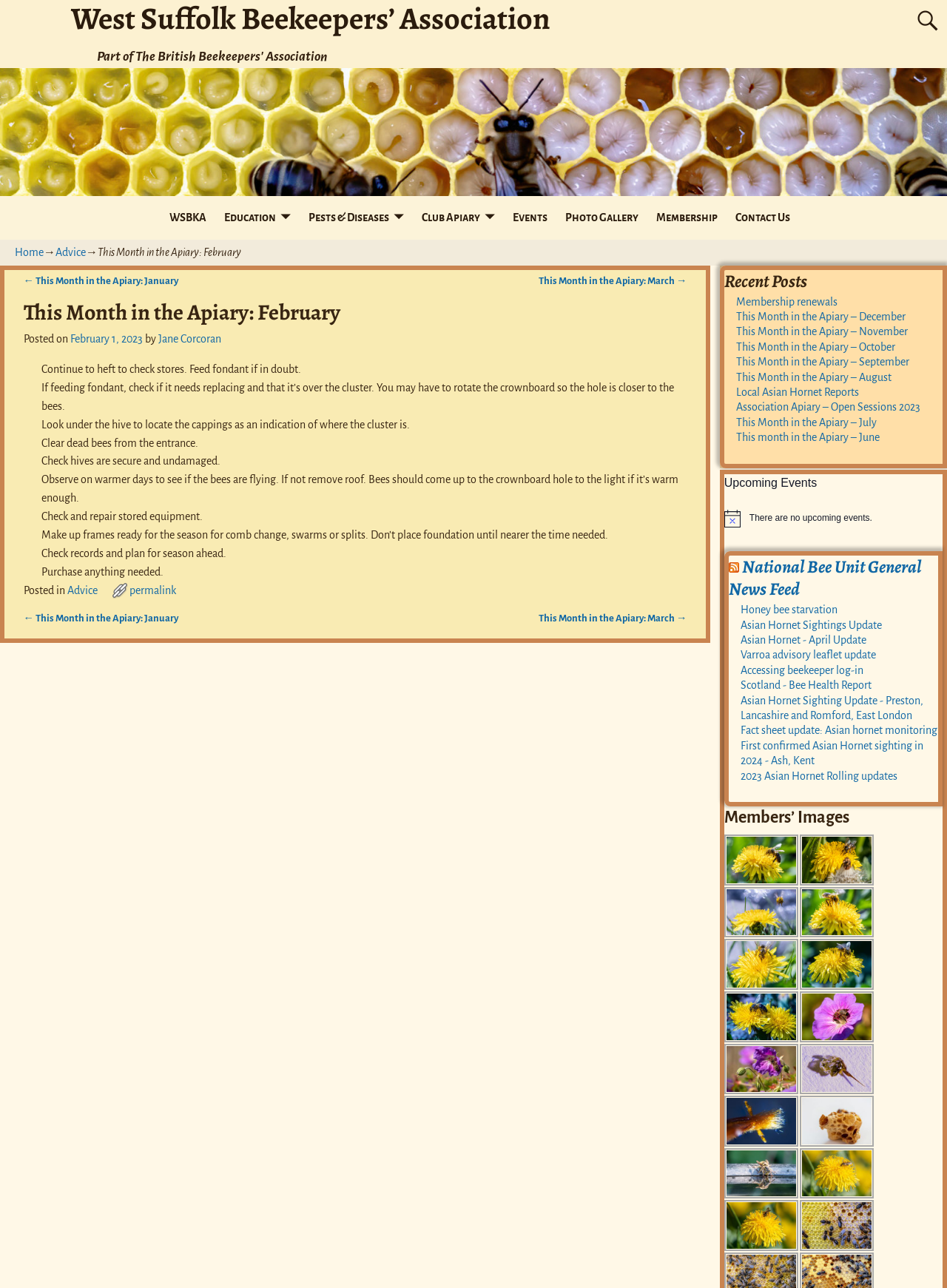Given the webpage screenshot and the description, determine the bounding box coordinates (top-left x, top-left y, bottom-right x, bottom-right y) that define the location of the UI element matching this description: Local Asian Hornet Reports

[0.777, 0.3, 0.907, 0.309]